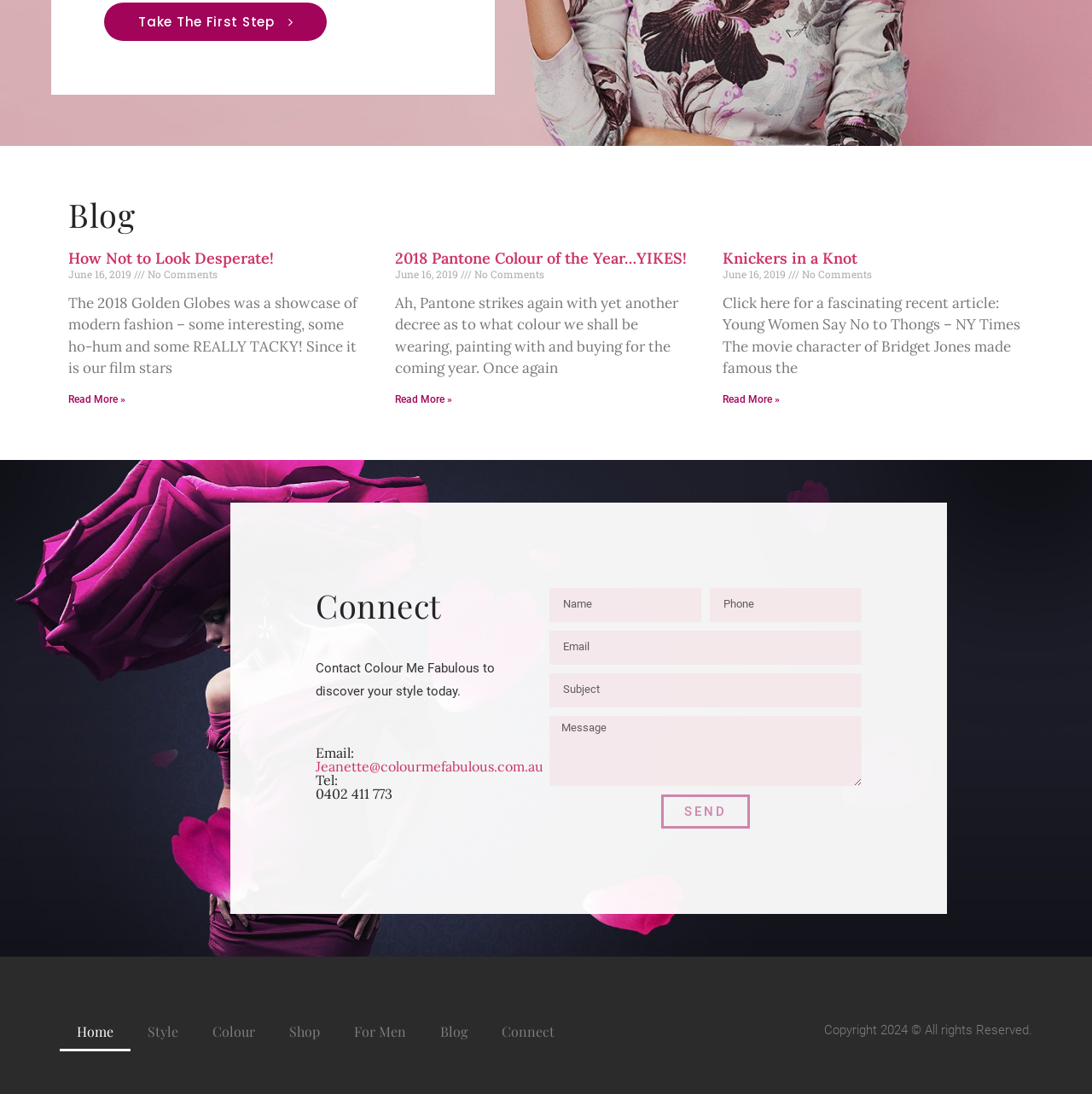Identify the bounding box coordinates for the UI element described as follows: "parent_node: Message name="form_fields[message]" placeholder="Message"". Ensure the coordinates are four float numbers between 0 and 1, formatted as [left, top, right, bottom].

[0.503, 0.654, 0.789, 0.719]